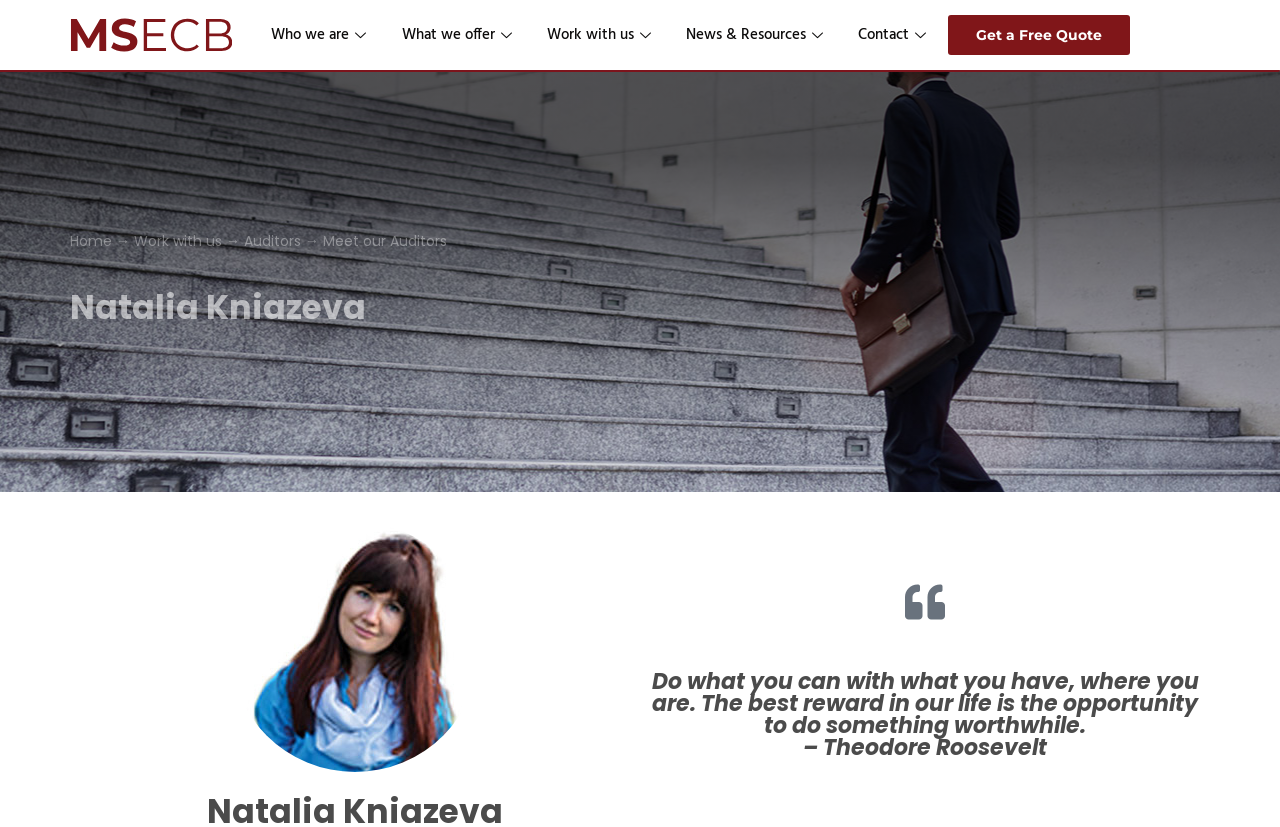Find and indicate the bounding box coordinates of the region you should select to follow the given instruction: "Read the quote by Theodore Roosevelt".

[0.508, 0.784, 0.938, 0.918]